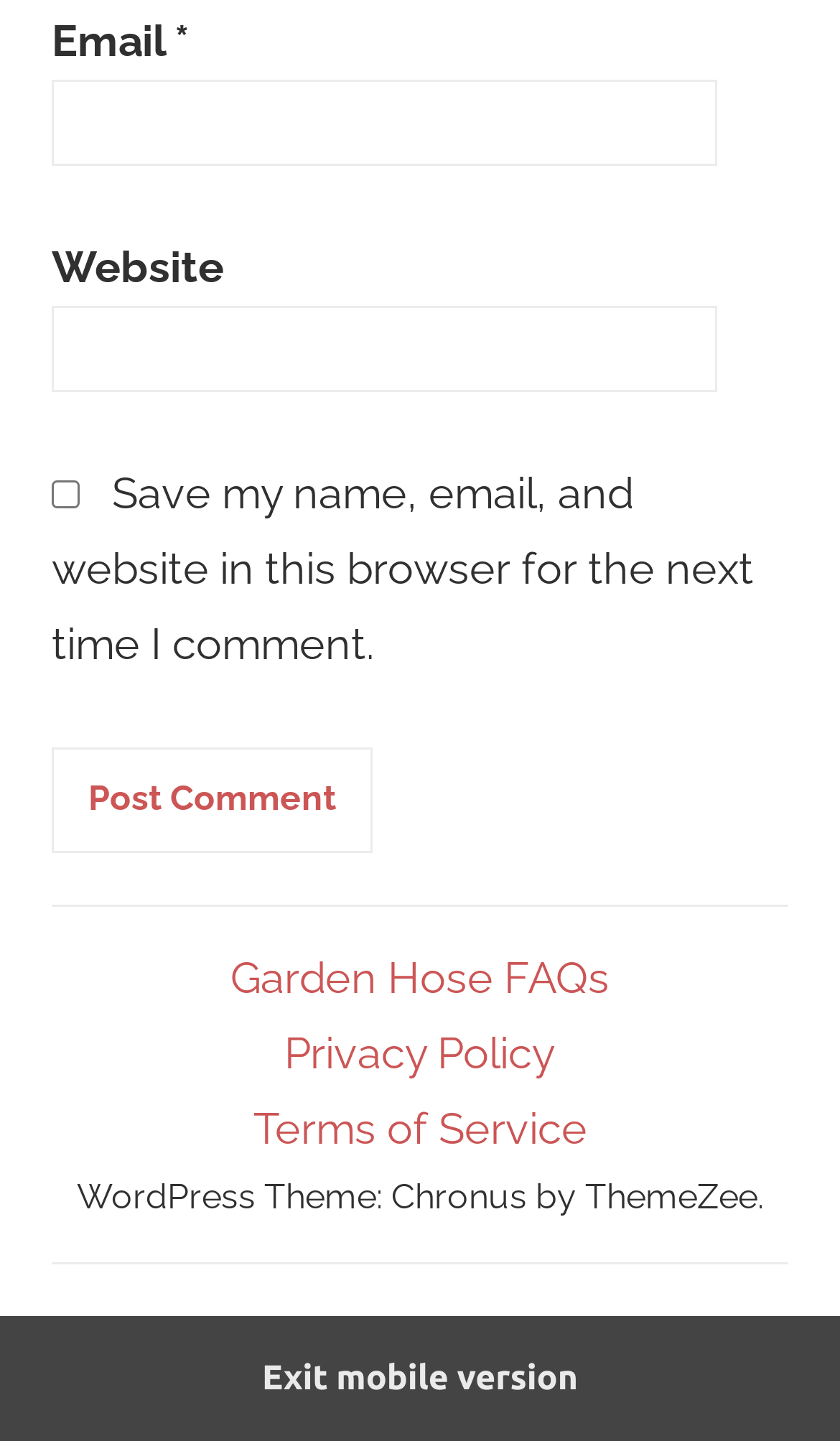Determine the bounding box coordinates of the clickable element to achieve the following action: 'Read Garden Hose FAQs'. Provide the coordinates as four float values between 0 and 1, formatted as [left, top, right, bottom].

[0.274, 0.66, 0.726, 0.696]